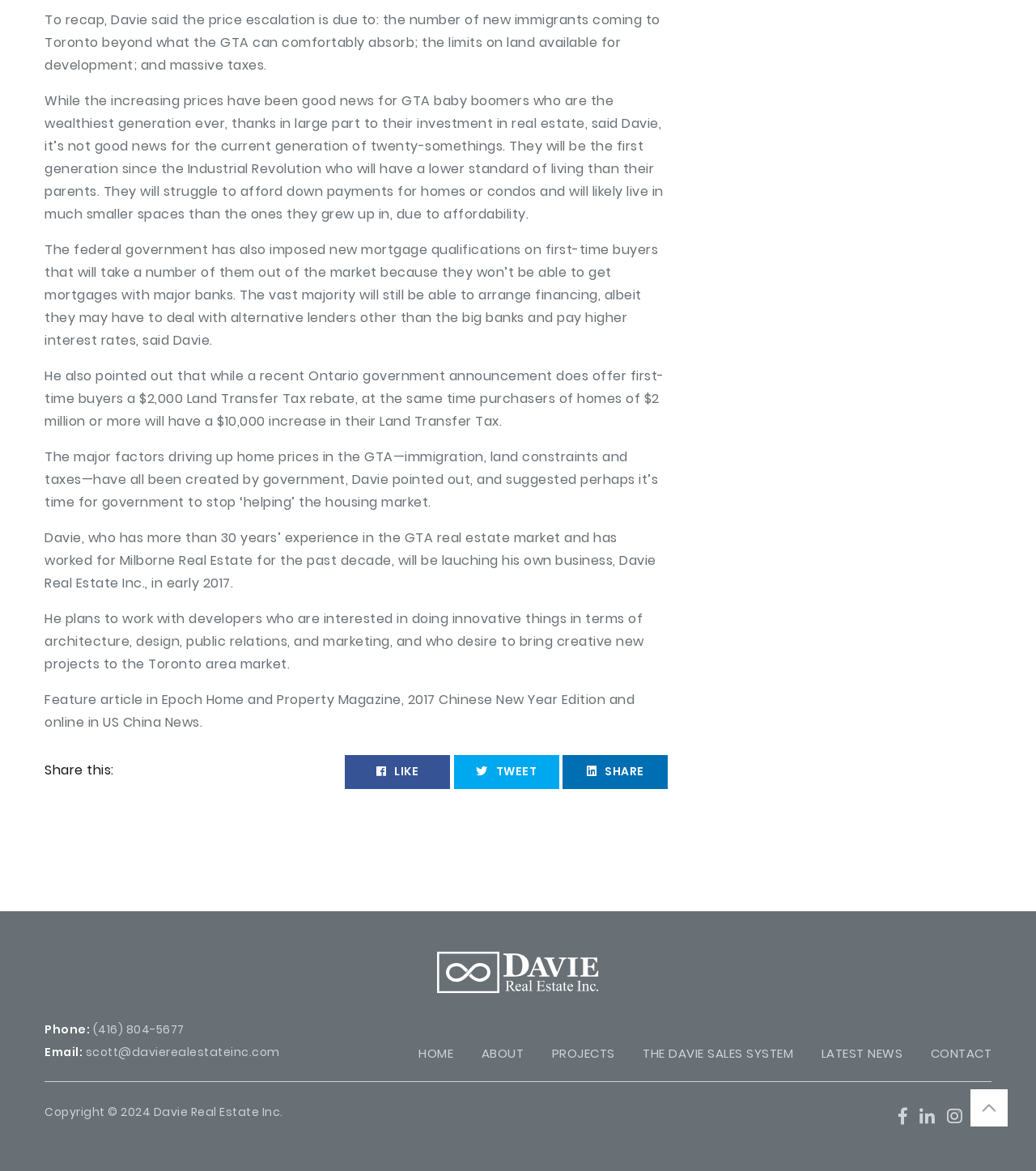Provide your answer to the question using just one word or phrase: What is the phone number of Davie Real Estate Inc.?

(416) 804-5677